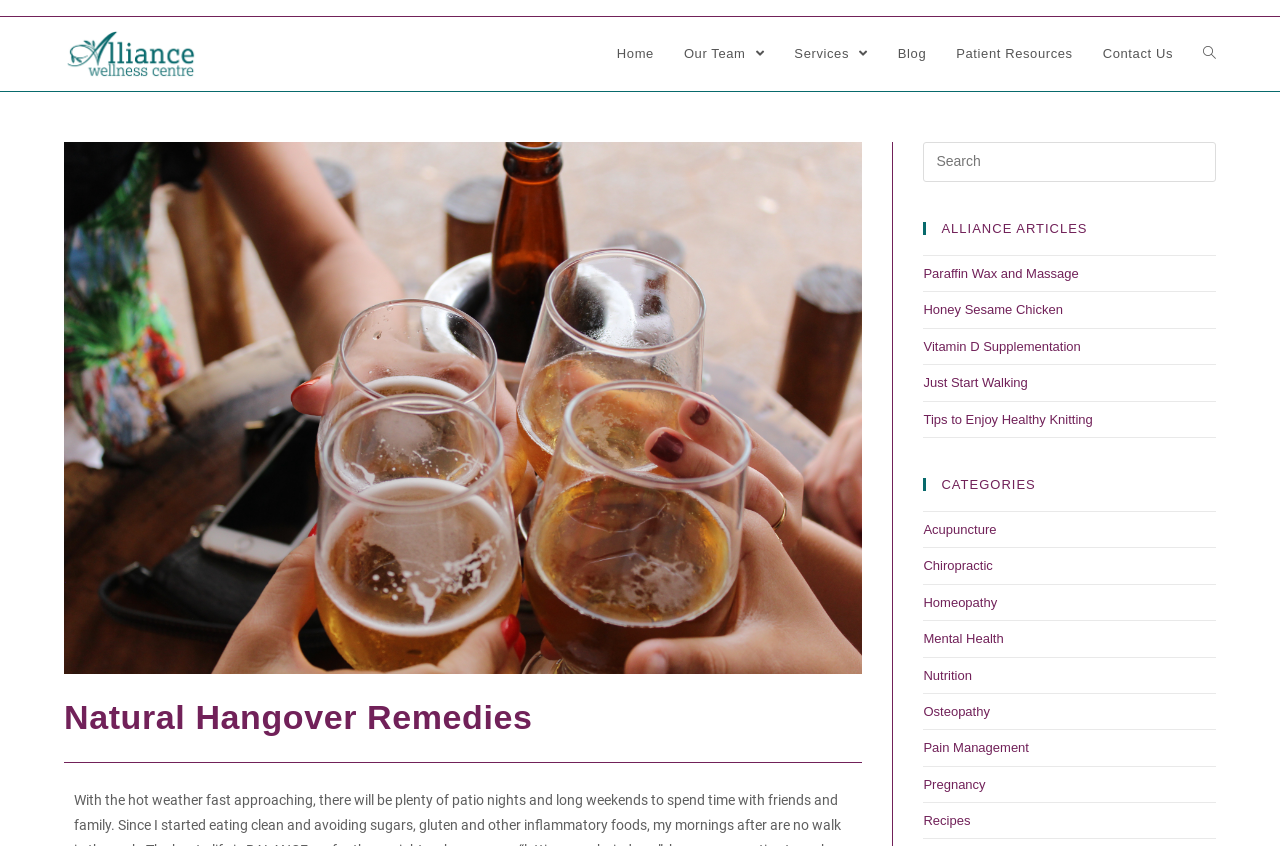What is the name of the wellness center?
Please provide a single word or phrase as the answer based on the screenshot.

Alliance Wellness Centre